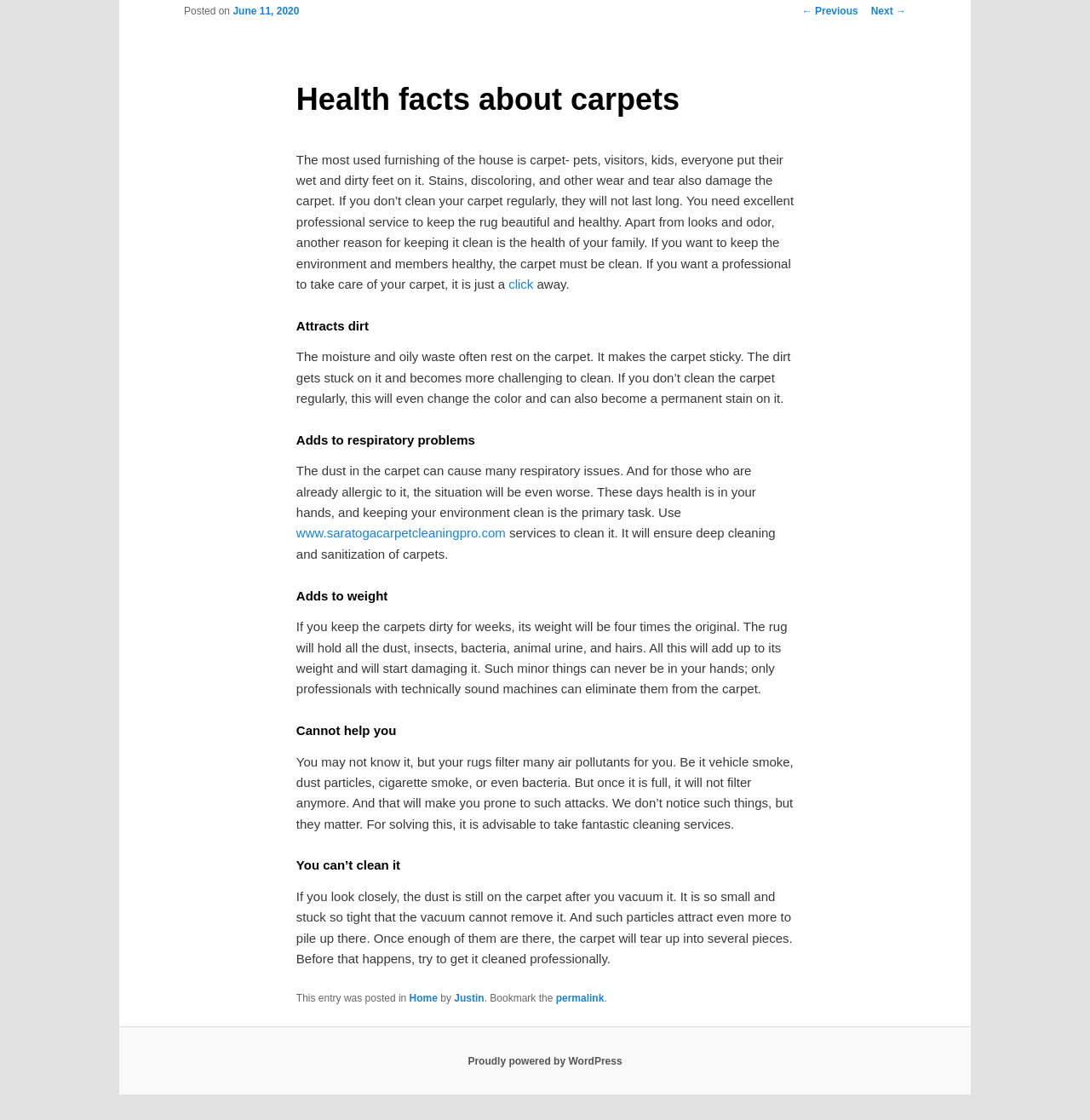Find the bounding box coordinates corresponding to the UI element with the description: "(231) 780-5158". The coordinates should be formatted as [left, top, right, bottom], with values as floats between 0 and 1.

None